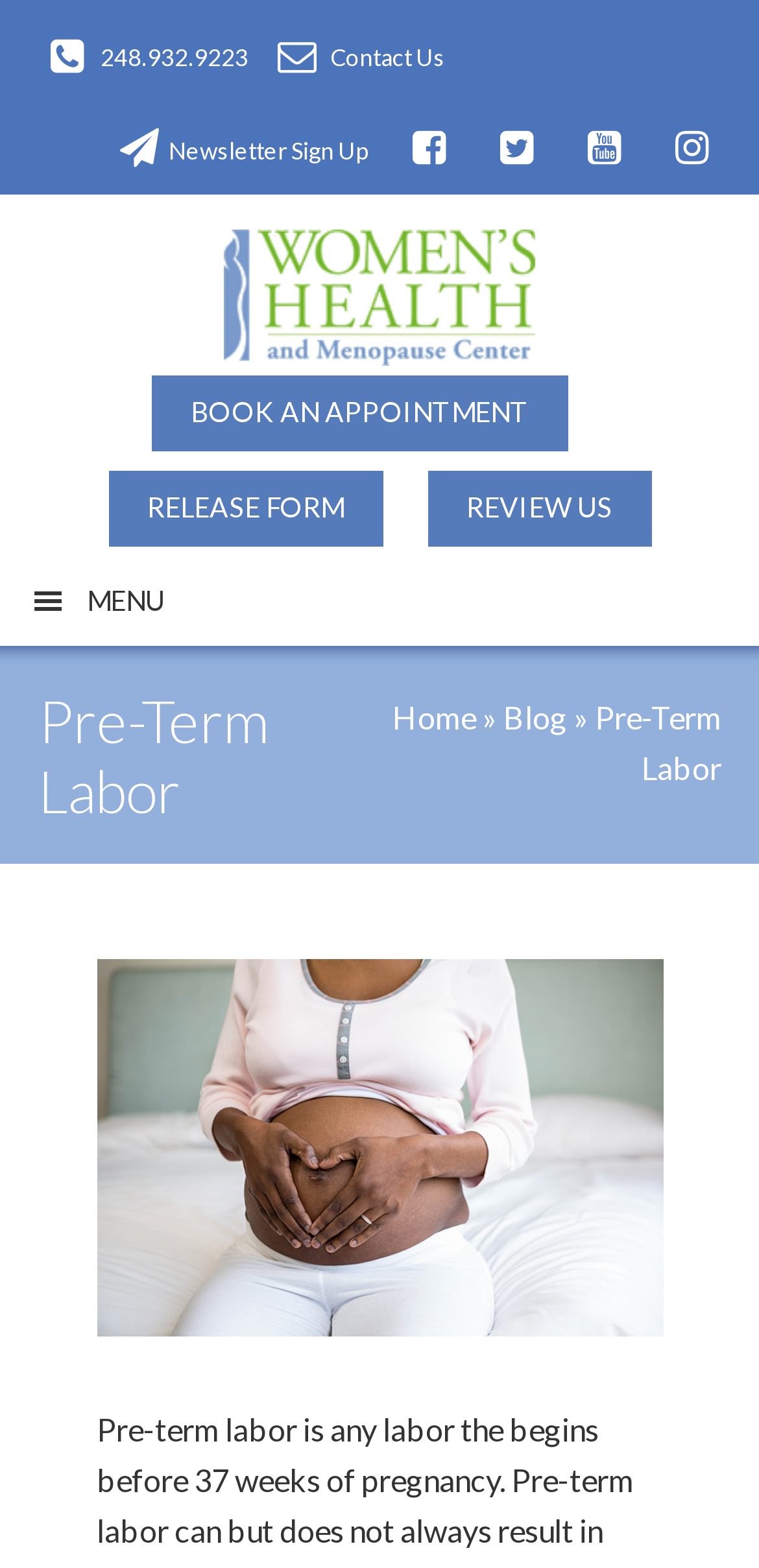Indicate the bounding box coordinates of the element that must be clicked to execute the instruction: "Read the article about Teach HTML 5 and CSS to Beginners". The coordinates should be given as four float numbers between 0 and 1, i.e., [left, top, right, bottom].

None